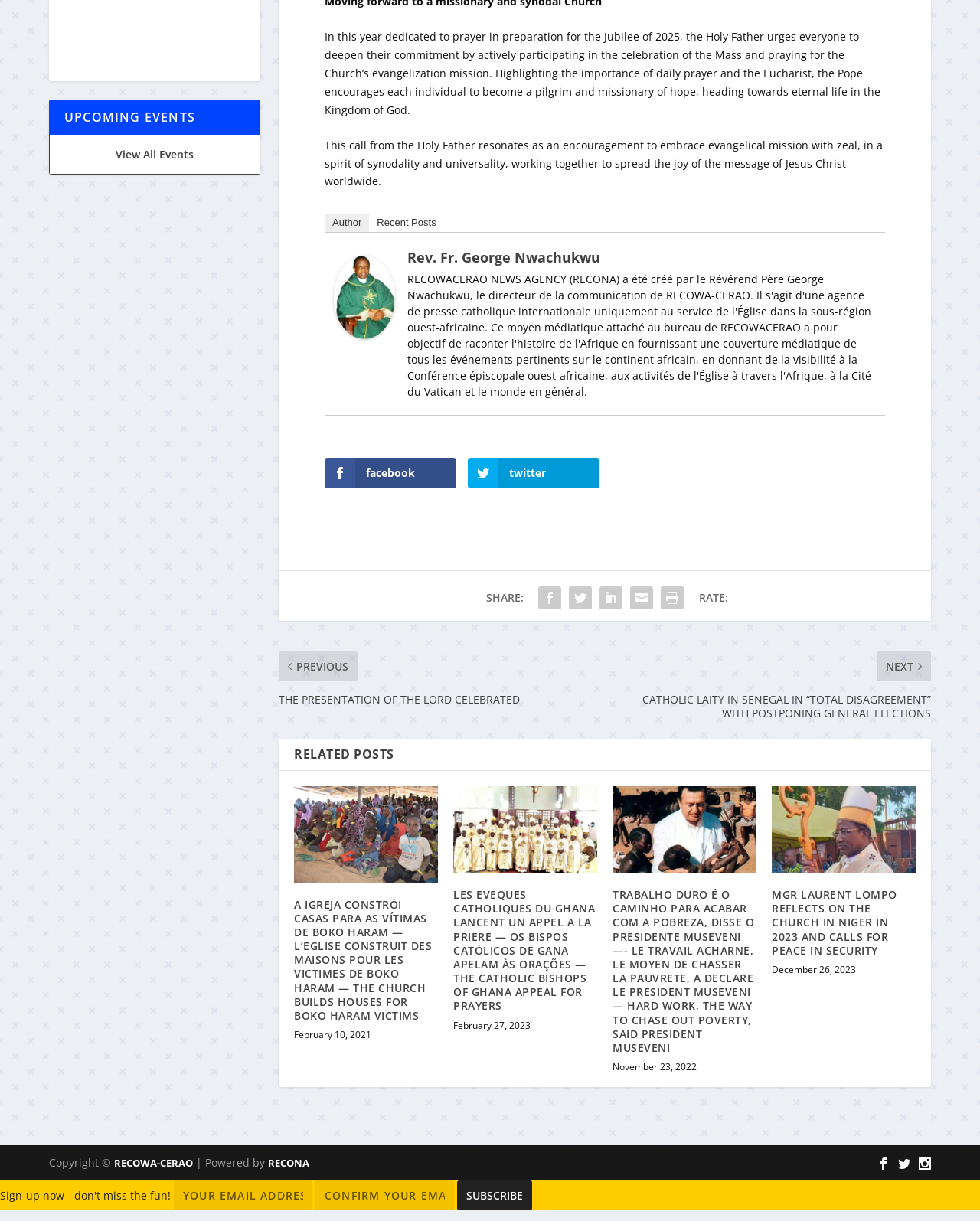What is the purpose of the 'SHARE:' section?
Answer the question with a single word or phrase, referring to the image.

To share the post on social media